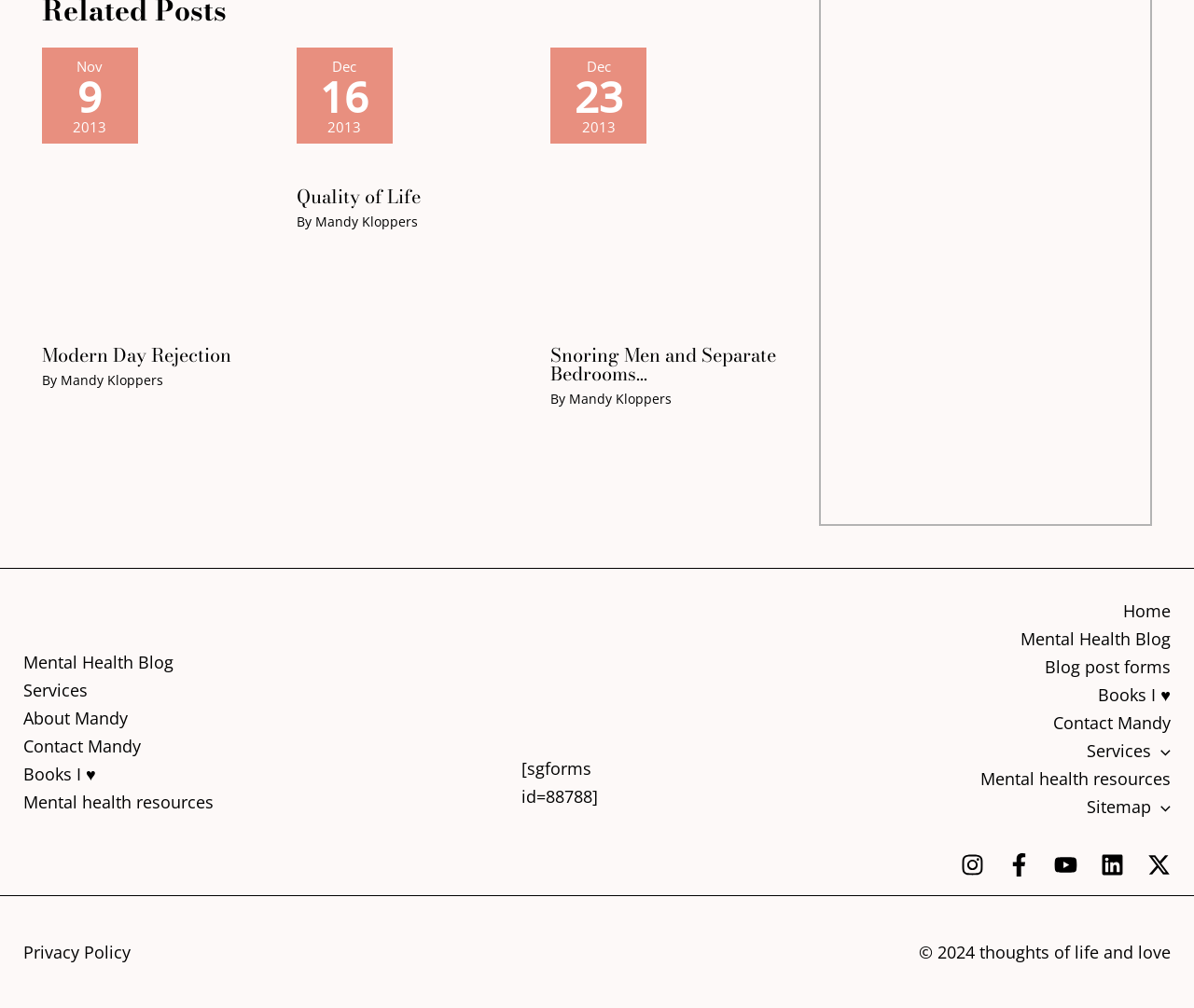Use a single word or phrase to answer this question: 
How many articles are on this webpage?

3